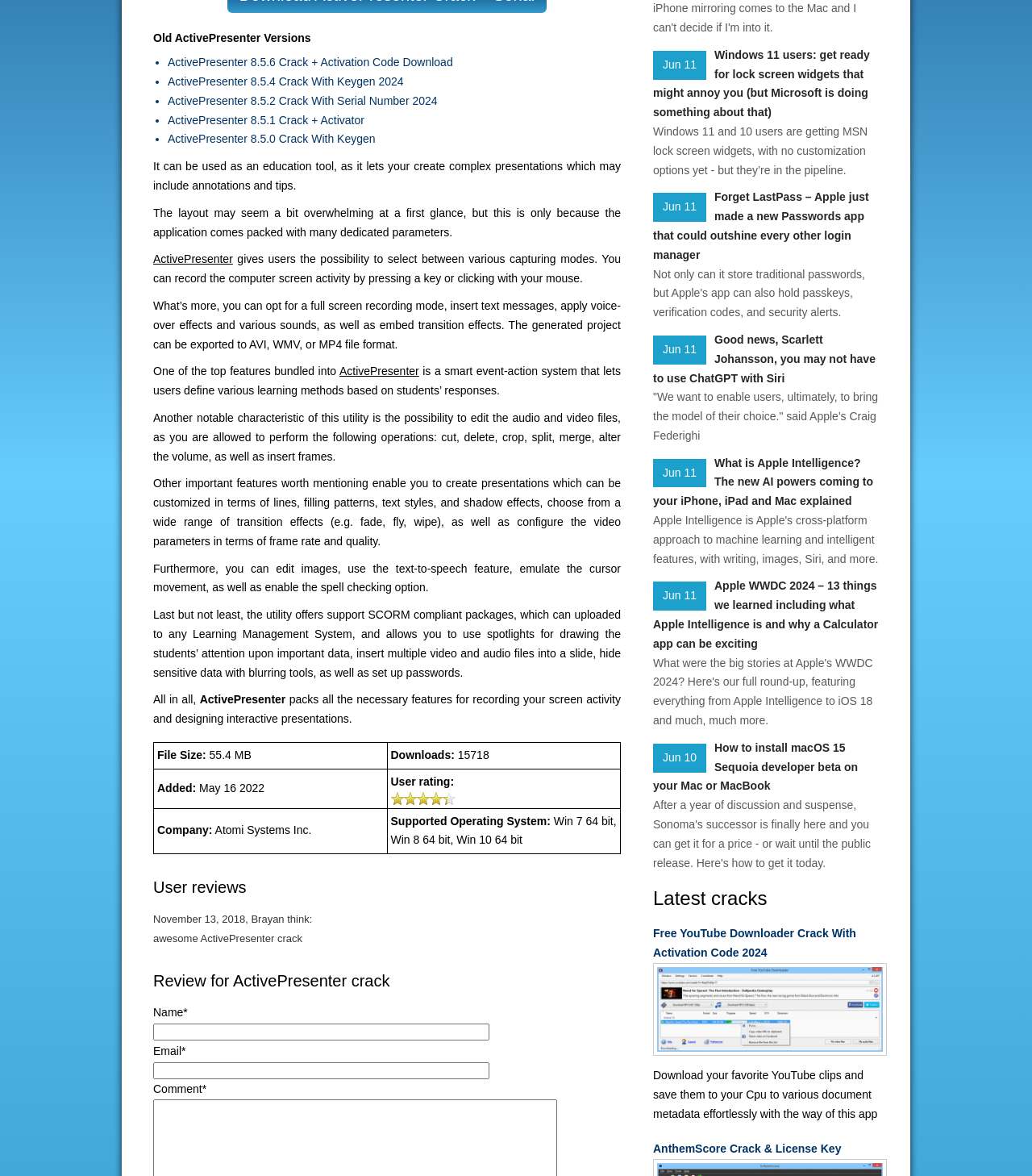Identify the bounding box of the UI element described as follows: "ActivePresenter 8.5.1 Crack + Activator". Provide the coordinates as four float numbers in the range of 0 to 1 [left, top, right, bottom].

[0.162, 0.094, 0.602, 0.111]